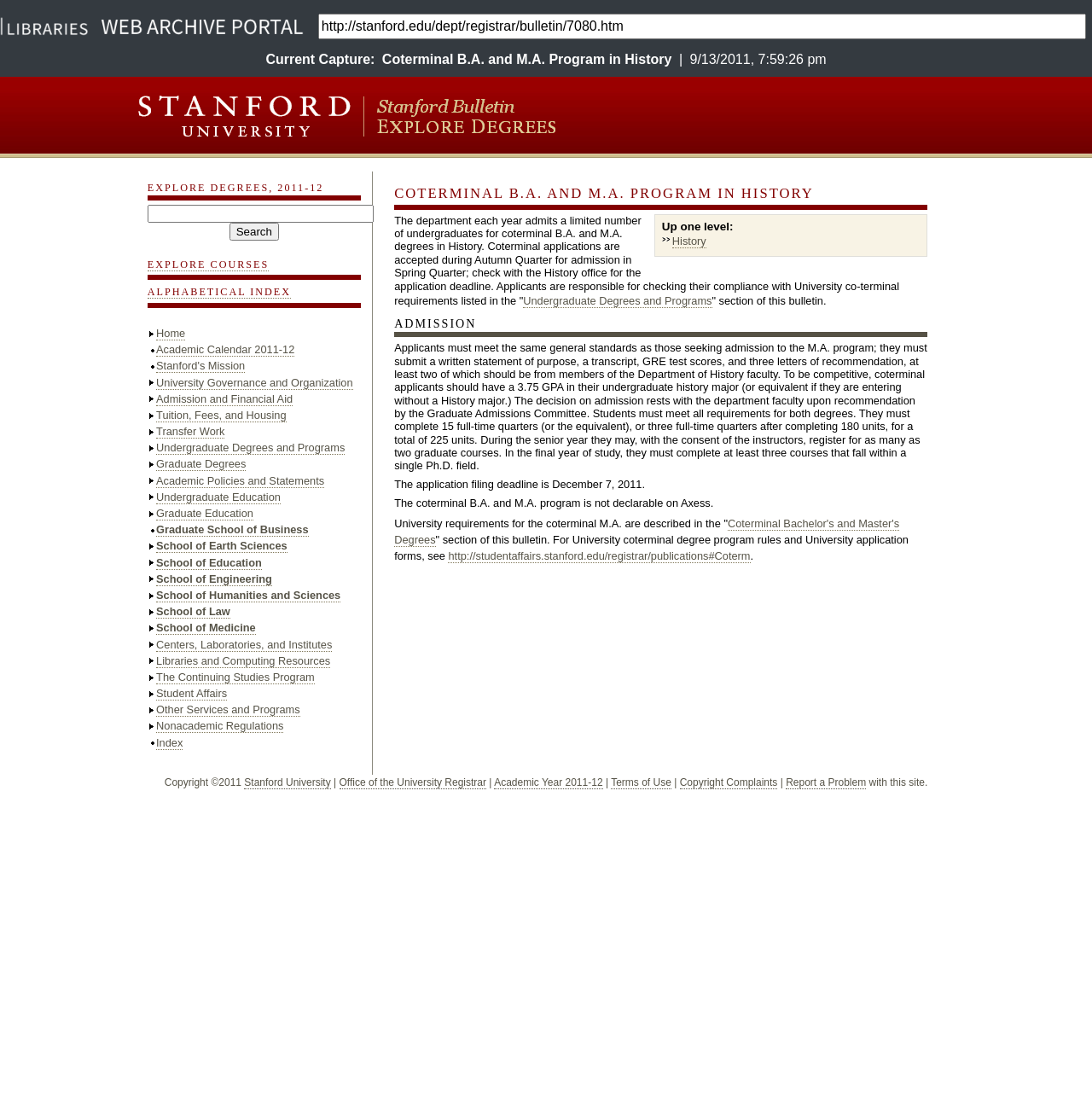What is the program being described on this page?
Examine the webpage screenshot and provide an in-depth answer to the question.

I found the program being described by looking at the static text element that contains the program name, which is 'Coterminal B.A. and M.A. Program in History'.